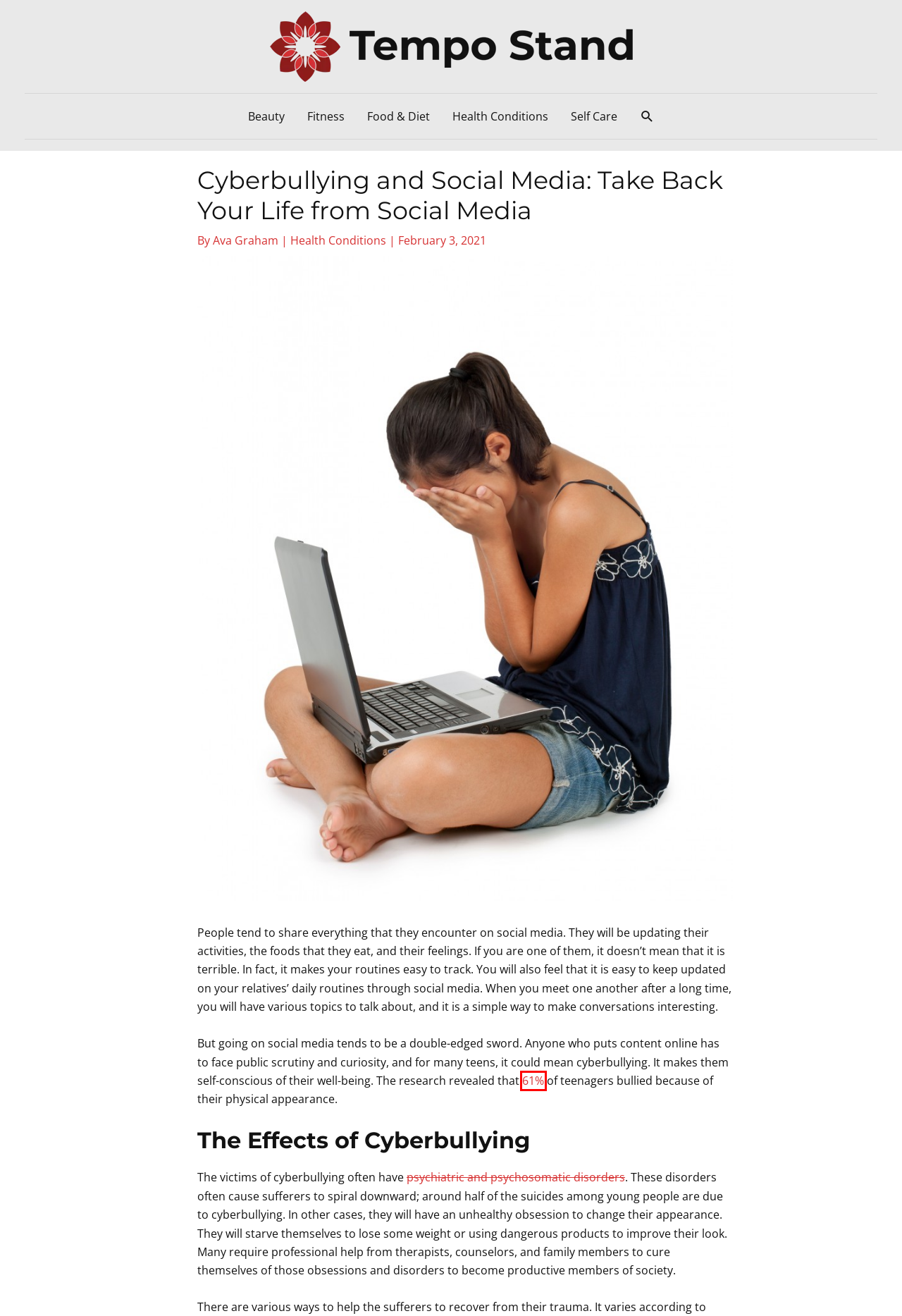Given a screenshot of a webpage featuring a red bounding box, identify the best matching webpage description for the new page after the element within the red box is clicked. Here are the options:
A. Tempo Stand | Enhancing Women's Health, Wellness, & Work-Life Harmony
B. Beauty Archives | Tempo Stand
C. Health Conditions Archives | Tempo Stand
D. Self Care Archives | Tempo Stand
E. 3 Ways to Help a Child Cope with the Death of a Loved One | Tempo Stand
F. Fitness Archives | Tempo Stand
G. Enough Is Enough: Cyberbullying
H. Food & Diet Archives | Tempo Stand

G